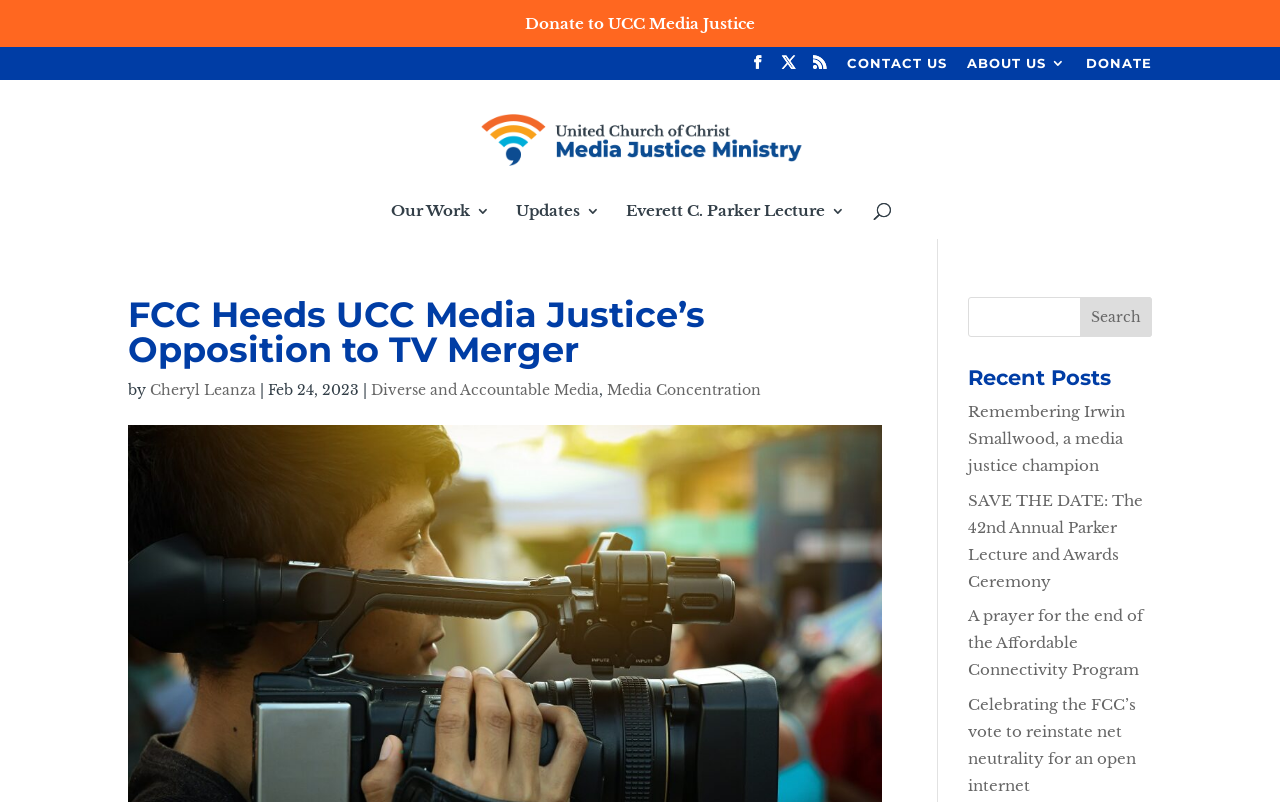Given the element description: "Visit the Manufacturer’s Website", predict the bounding box coordinates of this UI element. The coordinates must be four float numbers between 0 and 1, given as [left, top, right, bottom].

None